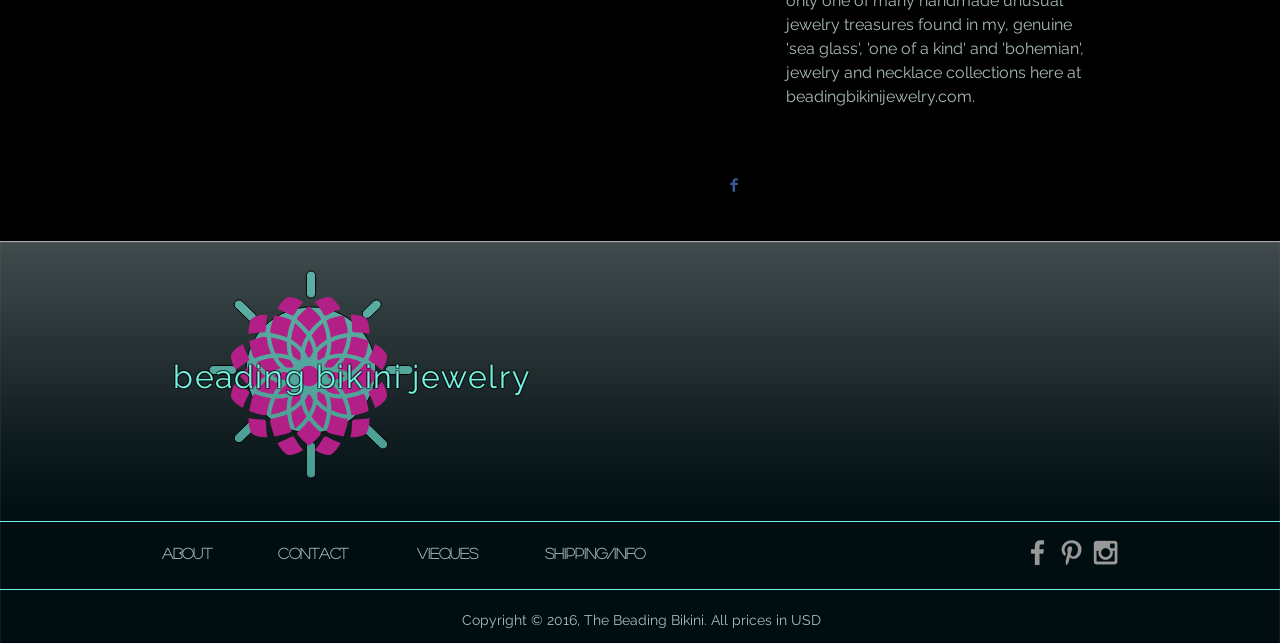Locate the bounding box coordinates of the region to be clicked to comply with the following instruction: "Visit beading bikini jewelry page". The coordinates must be four float numbers between 0 and 1, in the form [left, top, right, bottom].

[0.135, 0.557, 0.414, 0.614]